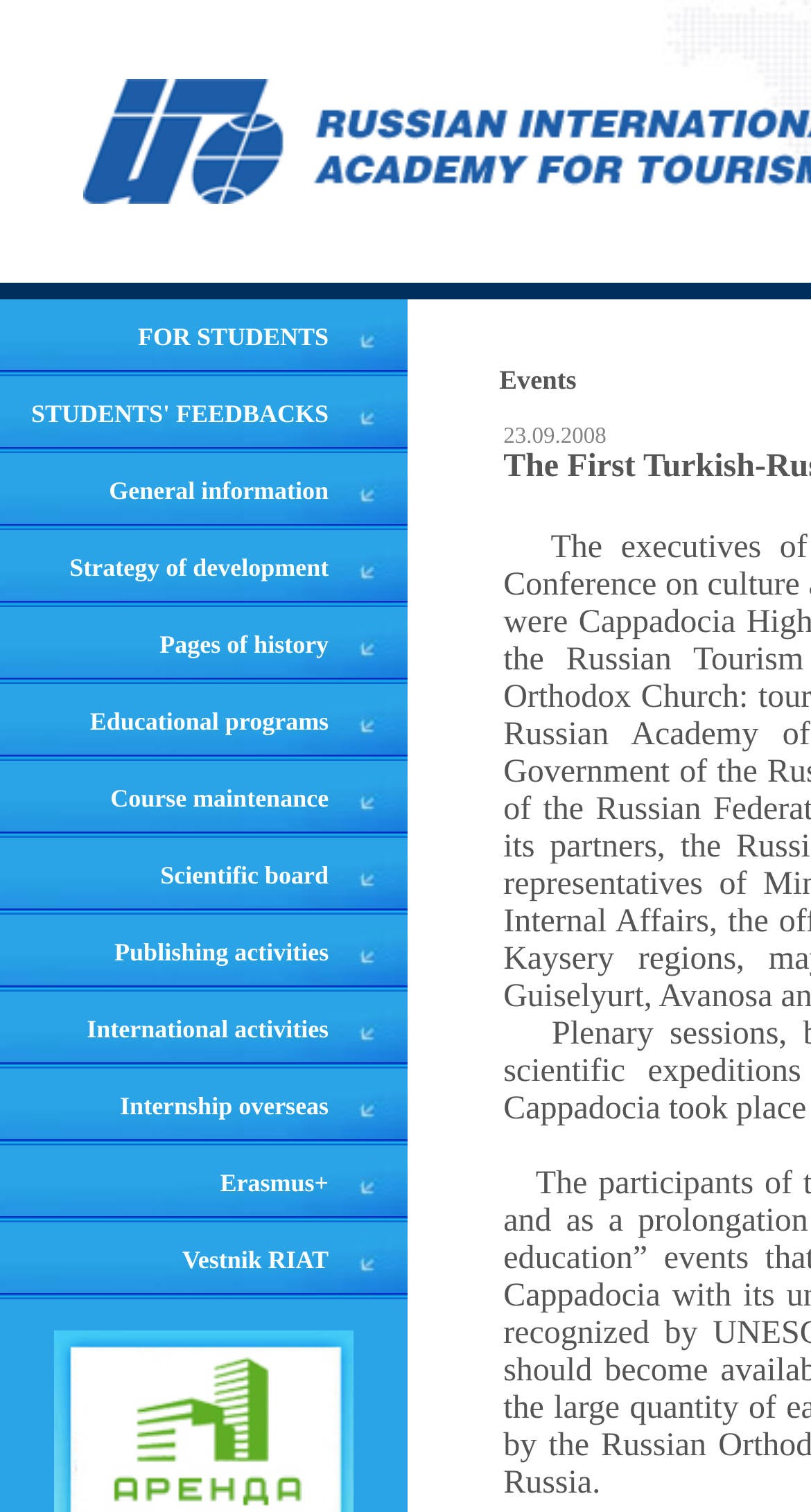Specify the bounding box coordinates of the element's area that should be clicked to execute the given instruction: "Learn about general information". The coordinates should be four float numbers between 0 and 1, i.e., [left, top, right, bottom].

[0.134, 0.315, 0.405, 0.334]